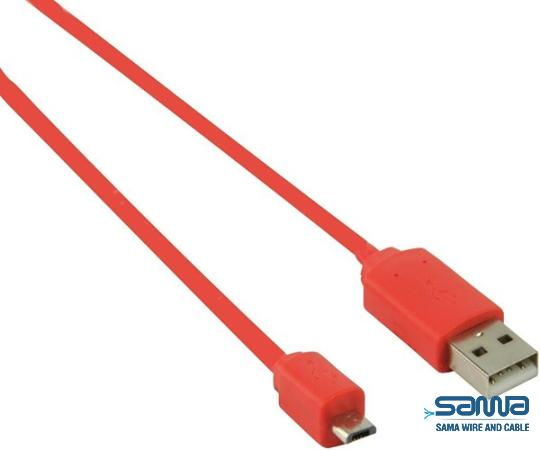Provide a comprehensive description of the image.

The image showcases a vibrant red USB cable, featuring a standard USB Type-A connector on one end and a micro USB connector on the other. This design is typical for connecting various devices that utilize micro USB ports, making it versatile for charging and data transfer. The cable's bright color not only adds a modern aesthetic but also enhances visibility, making it easy to locate among other cables. Below the micro USB connector, the logo of "SAMA Wire and Cable" is displayed, indicating the brand associated with this product. This cable exemplifies convenience and practicality, suitable for various applications such as charging smartphones, tablets, and other compatible devices.